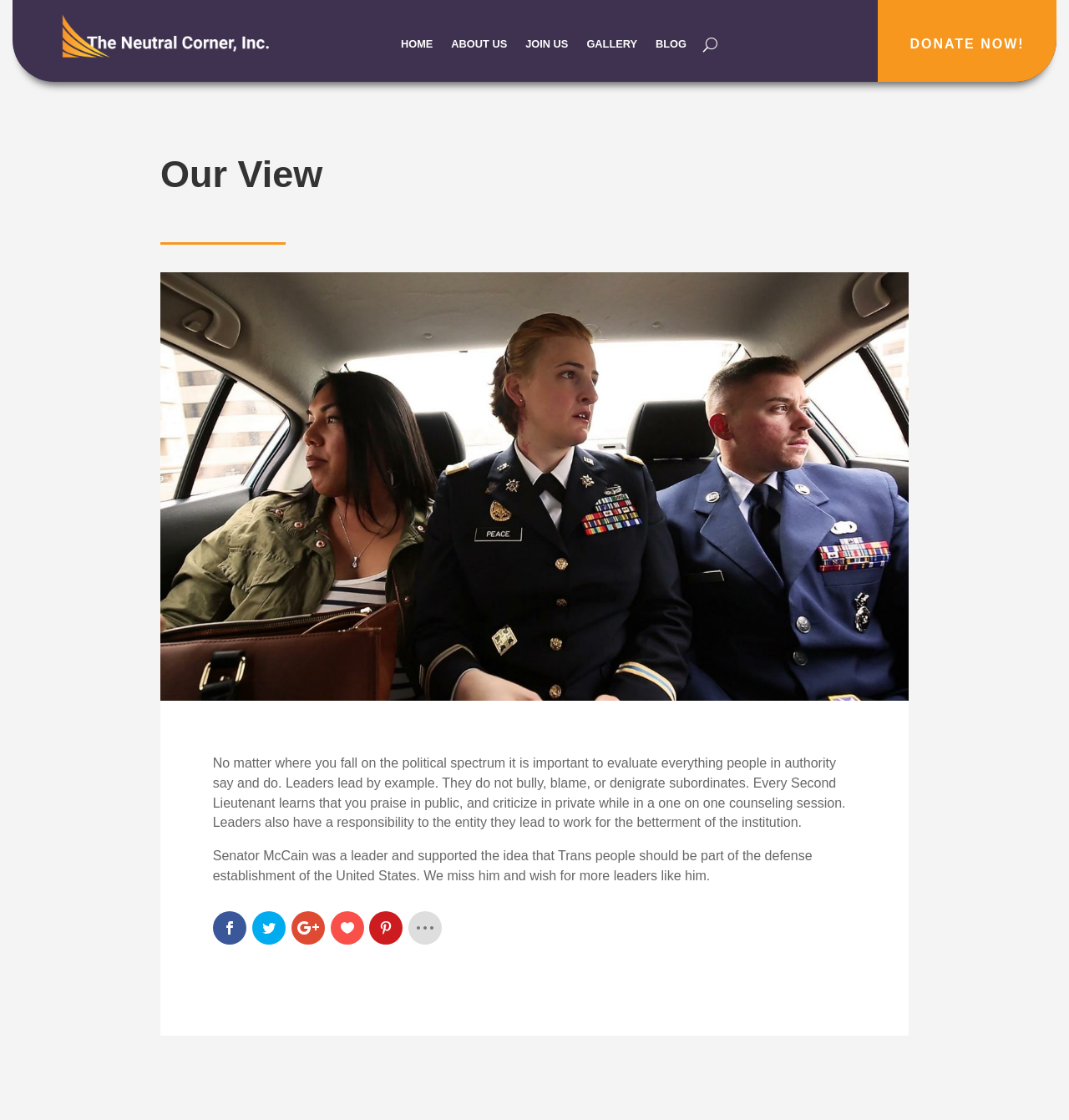Using a single word or phrase, answer the following question: 
What is the name of the senator mentioned in the article?

Senator McCain